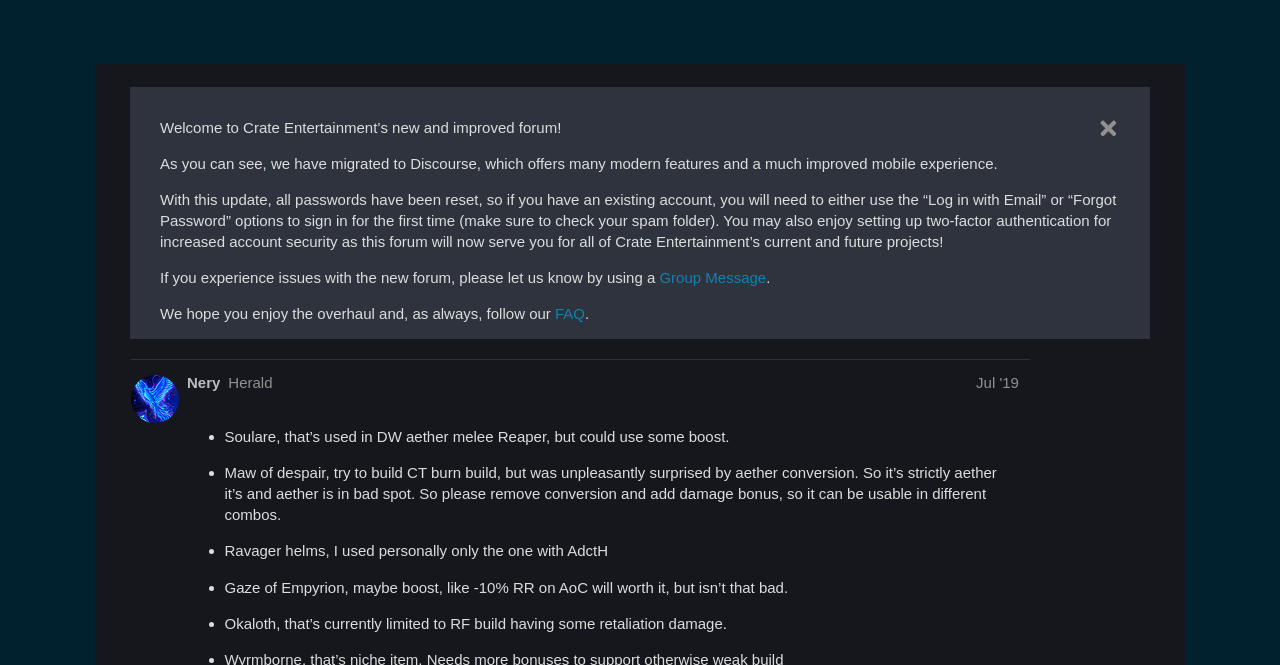Locate the coordinates of the bounding box for the clickable region that fulfills this instruction: "Like the post by killerek".

[0.742, 0.892, 0.771, 0.943]